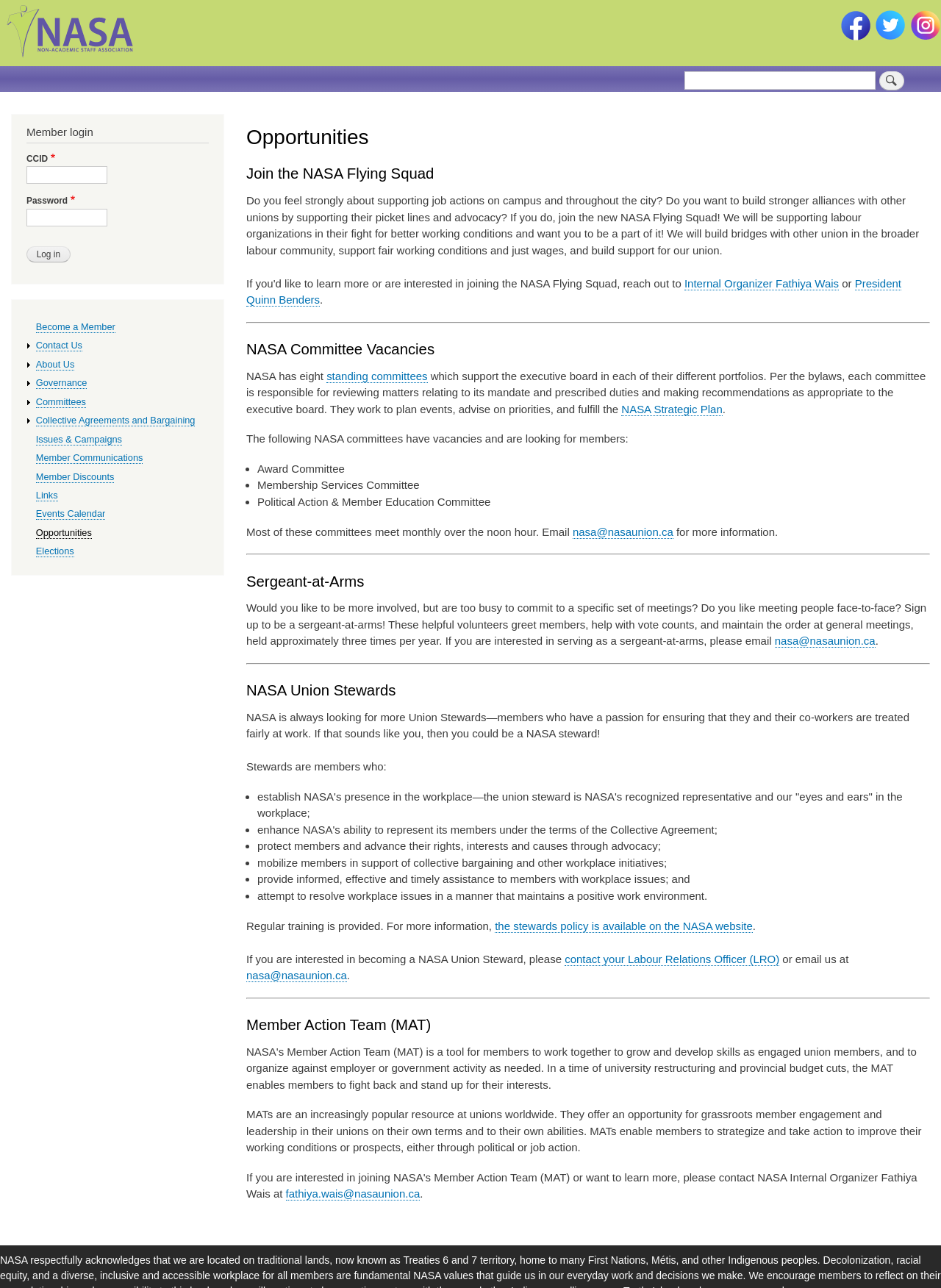How often do most committees meet?
Look at the image and answer the question using a single word or phrase.

Monthly